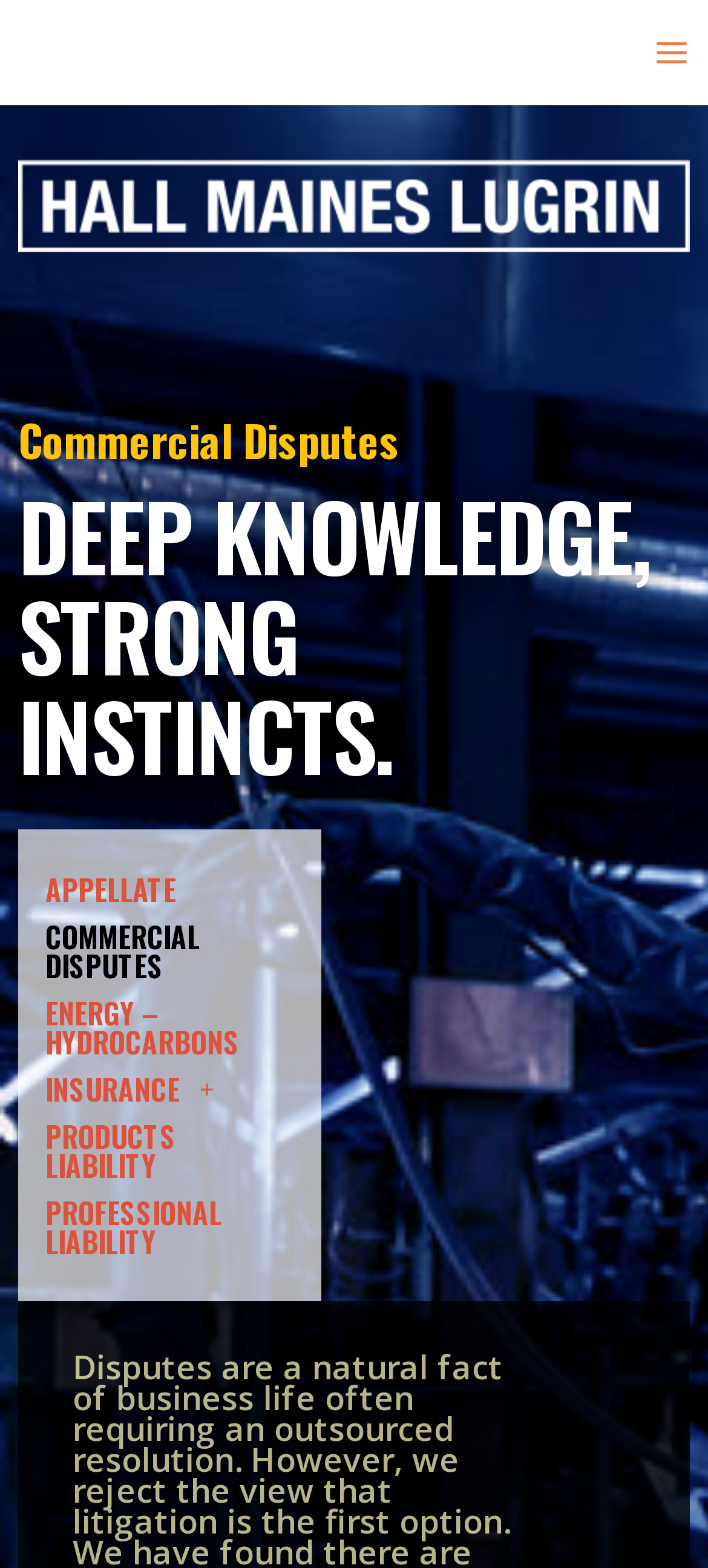What is the tone of the webpage's content?
Give a comprehensive and detailed explanation for the question.

The tone of the webpage's content is professional, as evident from the formal language used in the headings and links. The use of technical terms like 'Appellate', 'Energy – Hydrocarbons', and 'Products Liability' also suggests a professional tone, indicating that the webpage is intended for an audience familiar with commercial disputes and related topics.